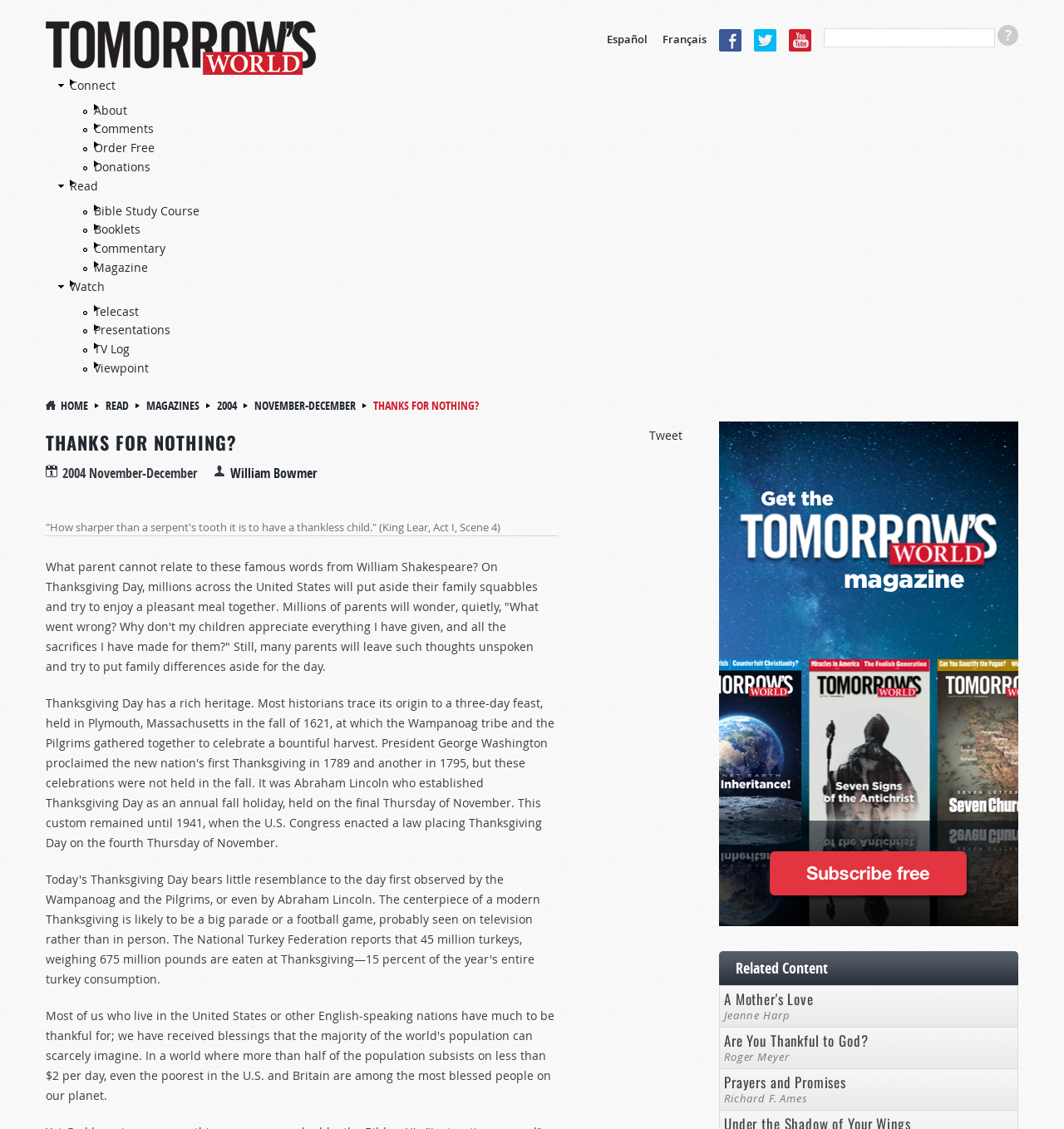Please find the bounding box coordinates for the clickable element needed to perform this instruction: "Click the Home link".

[0.043, 0.034, 0.297, 0.048]